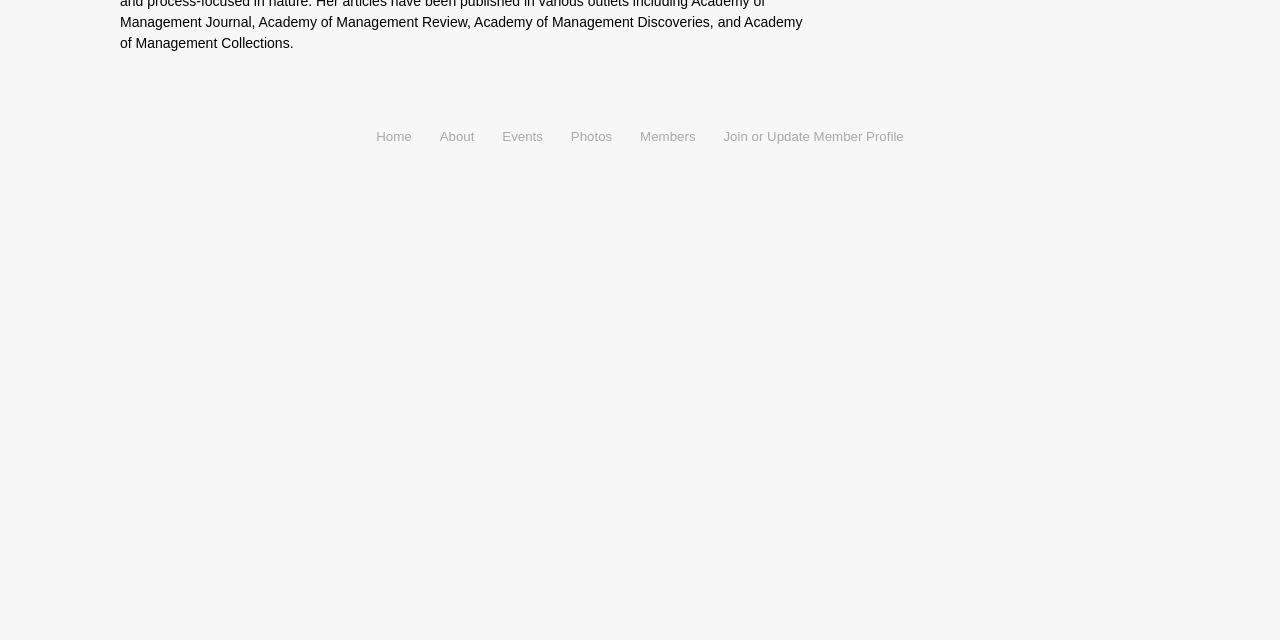Locate and provide the bounding box coordinates for the HTML element that matches this description: "Home".

[0.291, 0.194, 0.325, 0.233]